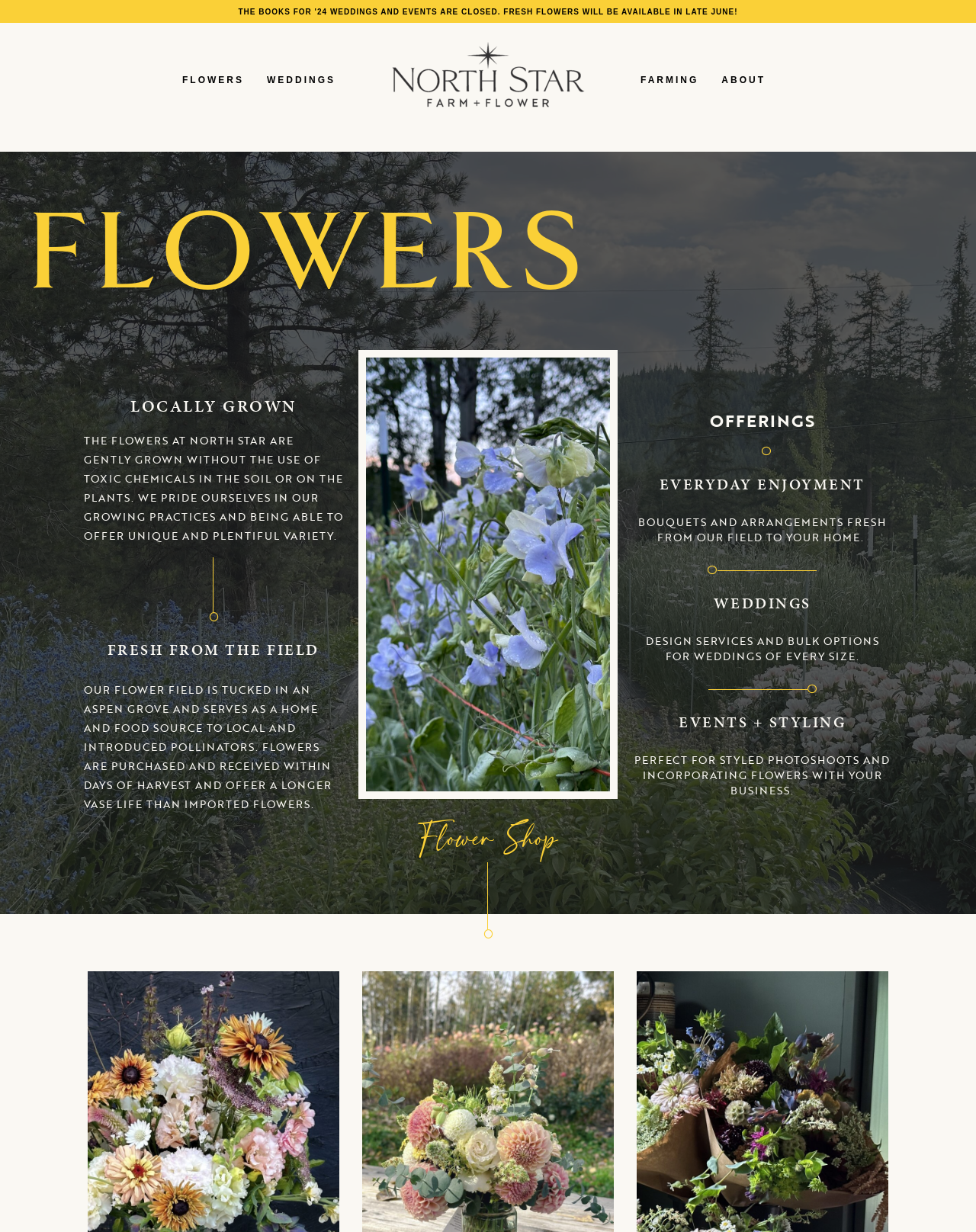What is the focus of the farming practices at North Star Farm?
Give a single word or phrase answer based on the content of the image.

Toxic chemical-free